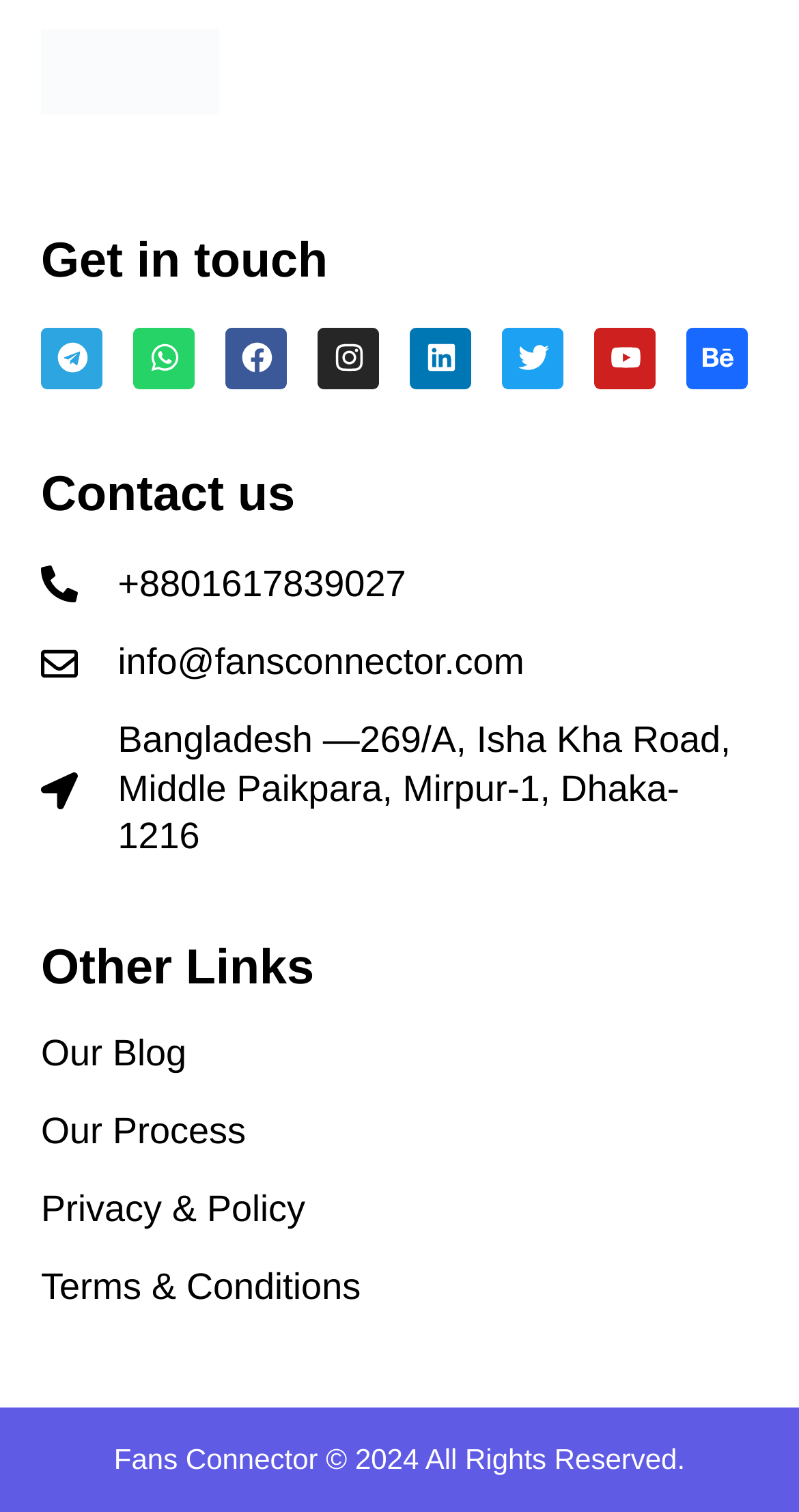Pinpoint the bounding box coordinates of the clickable element needed to complete the instruction: "Click on the Fans connector logo". The coordinates should be provided as four float numbers between 0 and 1: [left, top, right, bottom].

[0.051, 0.019, 0.69, 0.075]